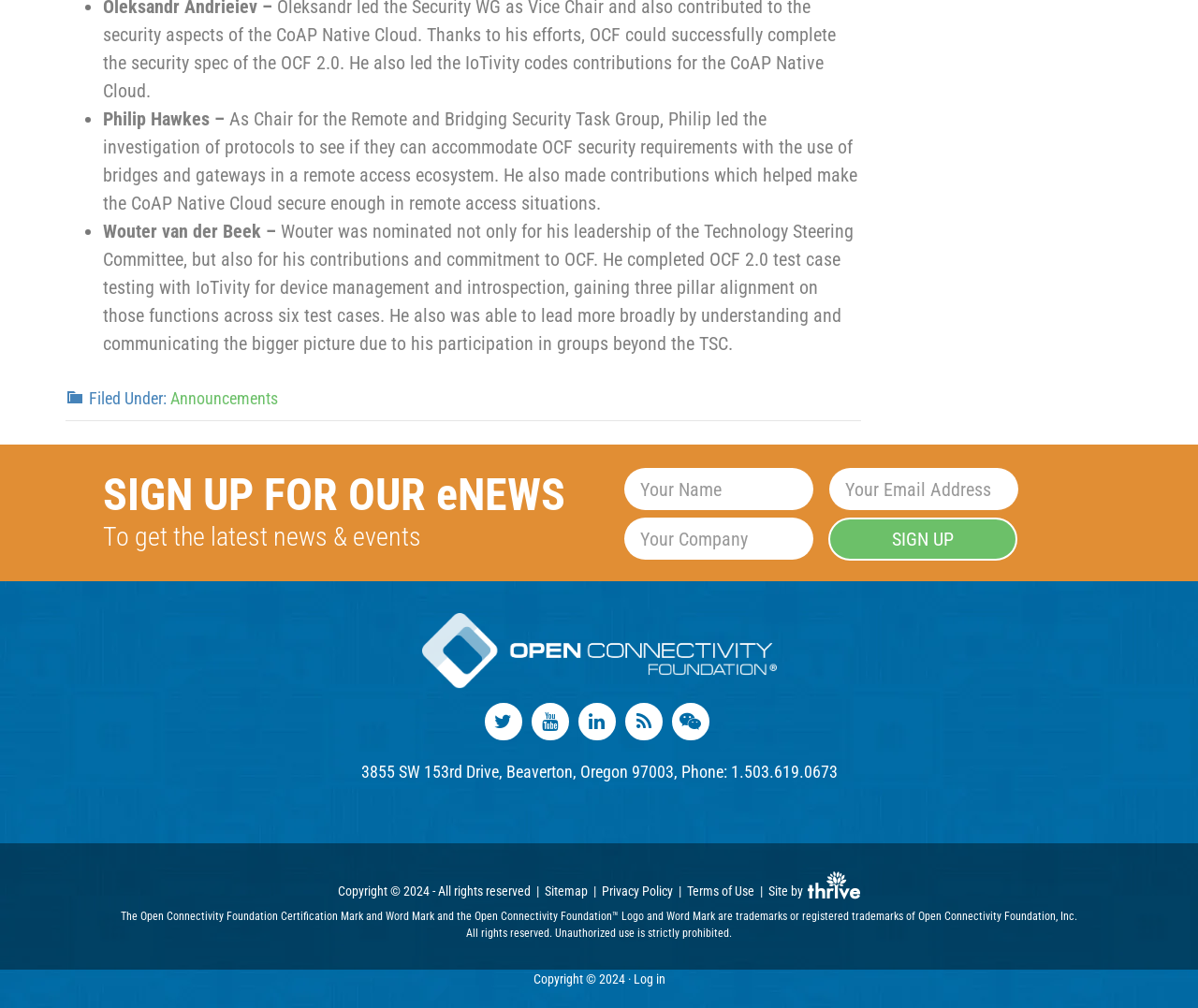Please identify the bounding box coordinates of the element that needs to be clicked to execute the following command: "Click the 'Announcements' link". Provide the bounding box using four float numbers between 0 and 1, formatted as [left, top, right, bottom].

[0.142, 0.385, 0.232, 0.405]